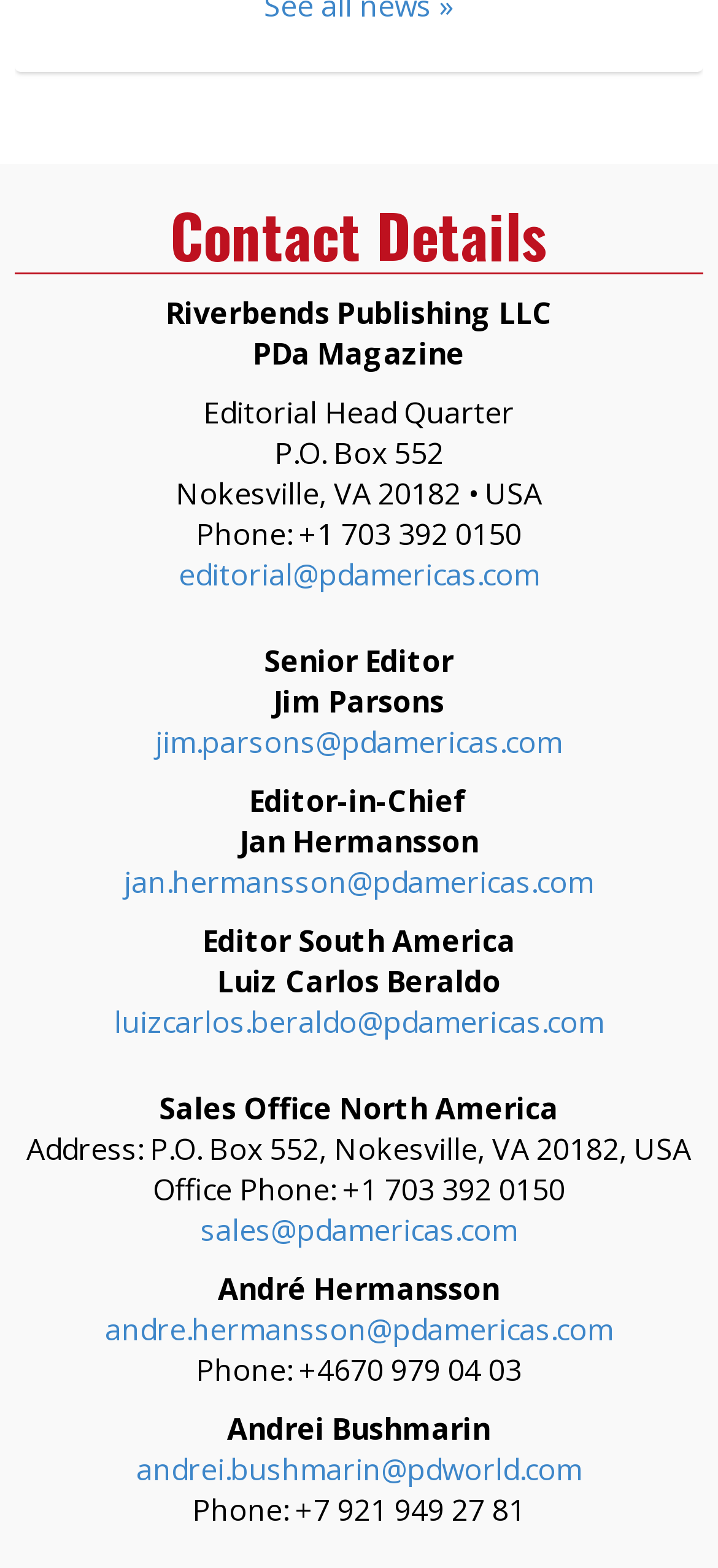Given the element description jim.parsons@pdamericas.com, predict the bounding box coordinates for the UI element in the webpage screenshot. The format should be (top-left x, top-left y, bottom-right x, bottom-right y), and the values should be between 0 and 1.

[0.217, 0.46, 0.783, 0.486]